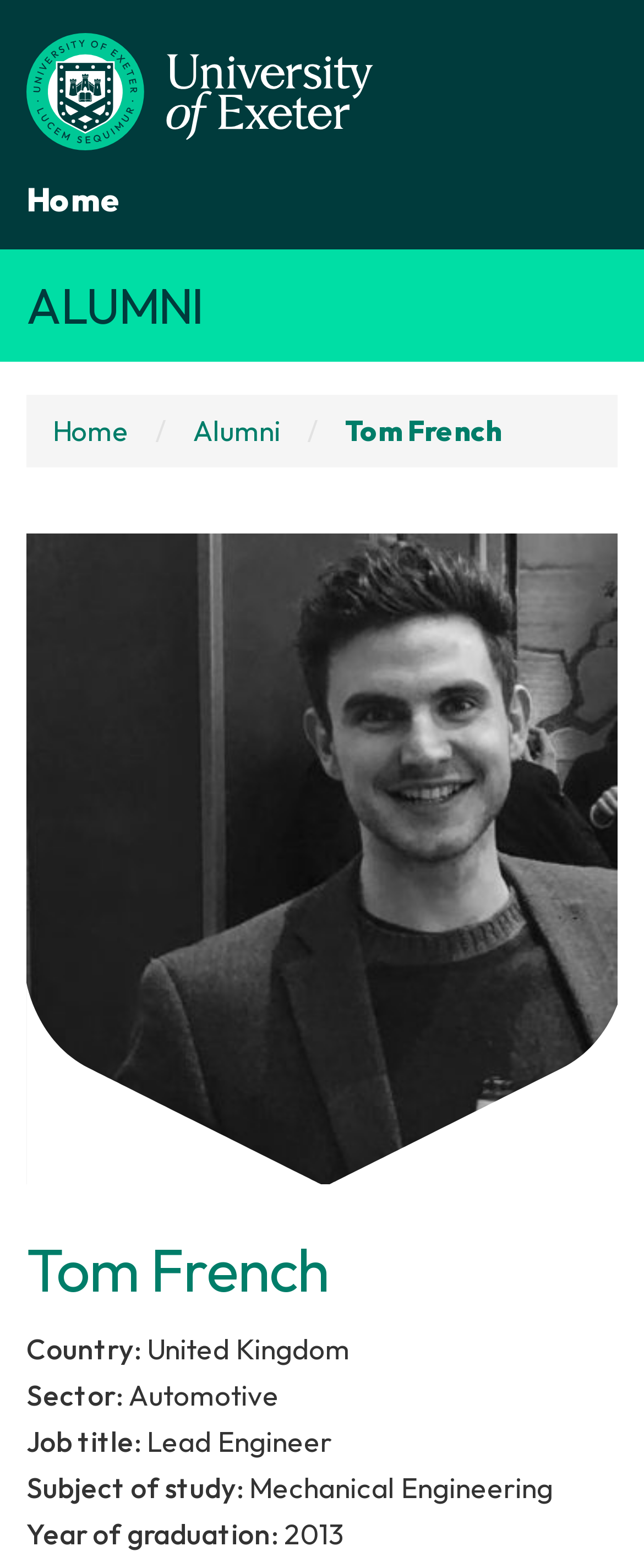Please examine the image and answer the question with a detailed explanation:
What is Tom French's job title?

I found the answer by looking at the section that describes Tom French's information, where it lists his job title as 'Lead Engineer'.